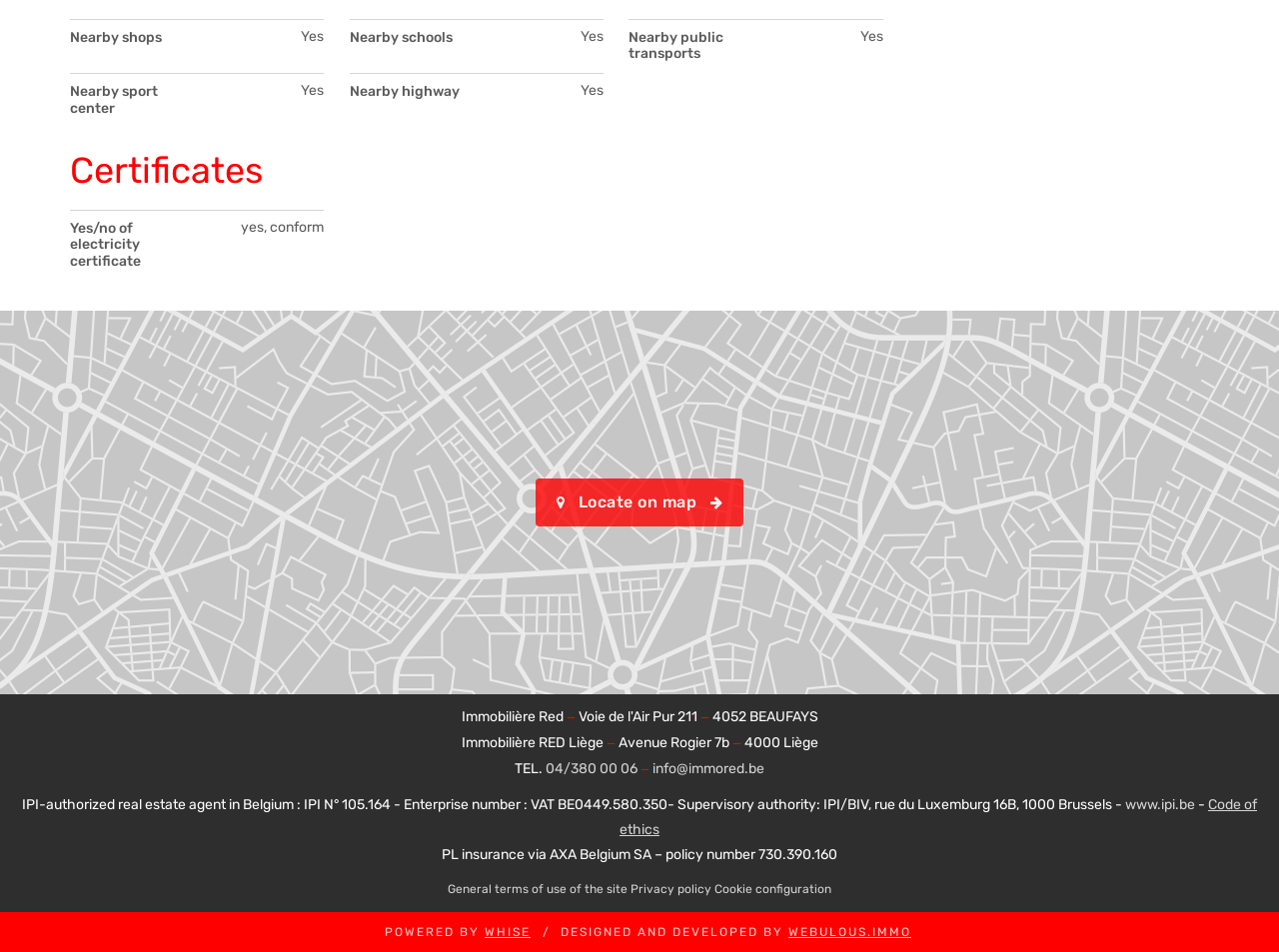Please answer the following query using a single word or phrase: 
What is the phone number of the real estate agency?

04/380 00 06